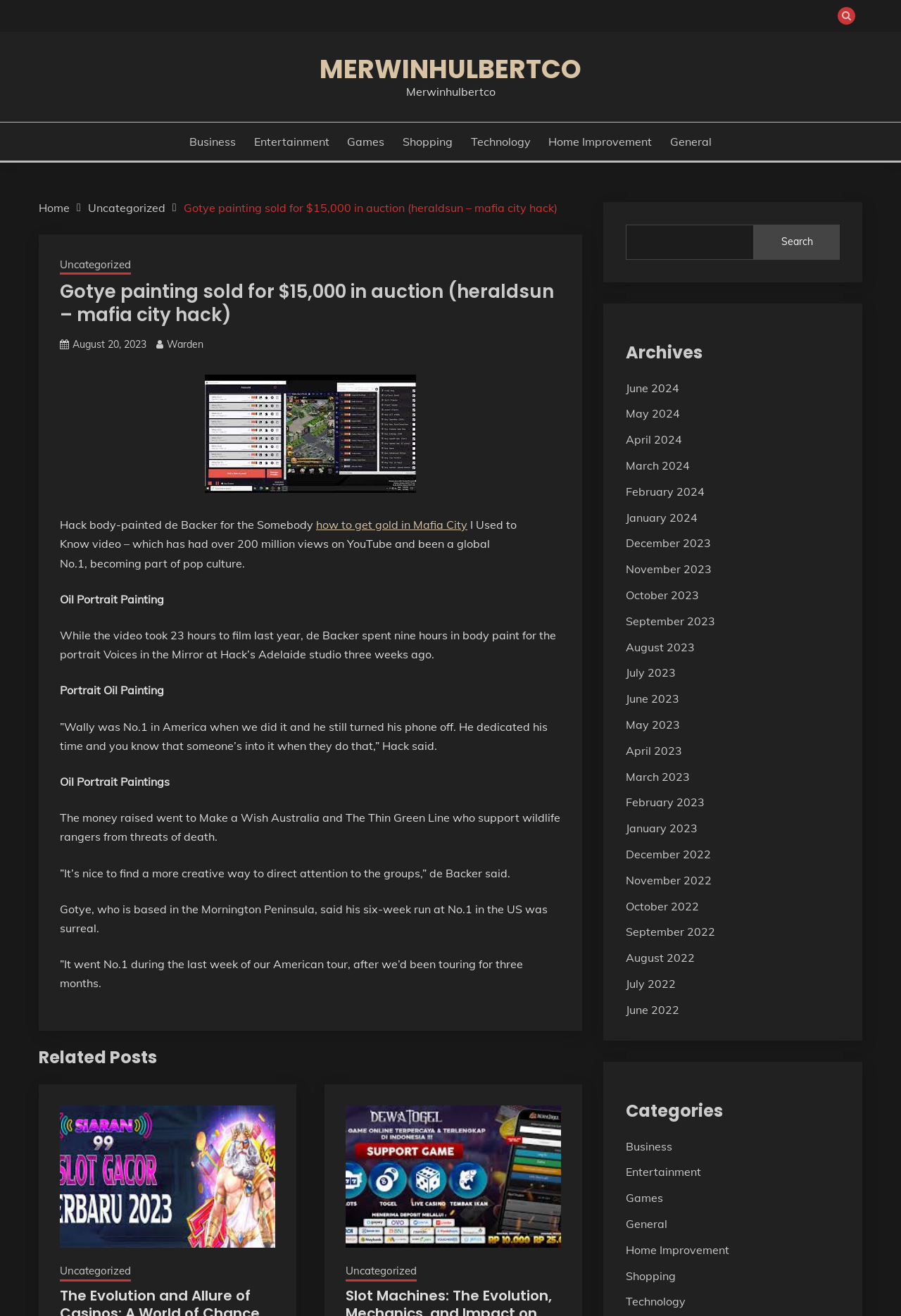Refer to the screenshot and answer the following question in detail:
What is the name of the song that has had over 200 million views on YouTube?

The webpage mentions 'Hack body-painted de Backer for the Somebody how to get gold in Mafia City I Used to Know video – which has had over 200 million views on YouTube and been a global No.1.' Therefore, the song that has had over 200 million views on YouTube is 'Somebody I Used to Know'.